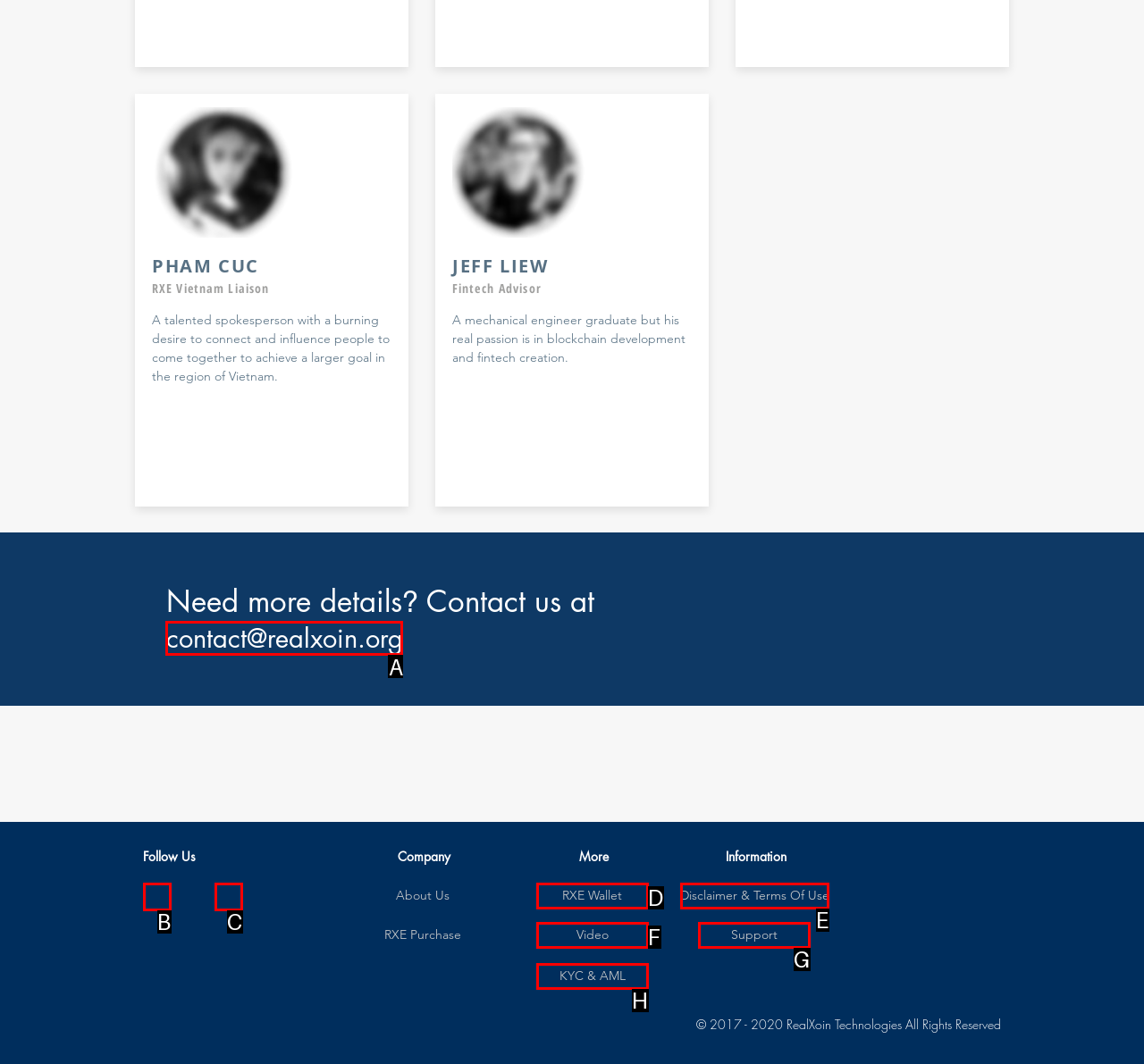Tell me which one HTML element I should click to complete the following task: Contact us Answer with the option's letter from the given choices directly.

A